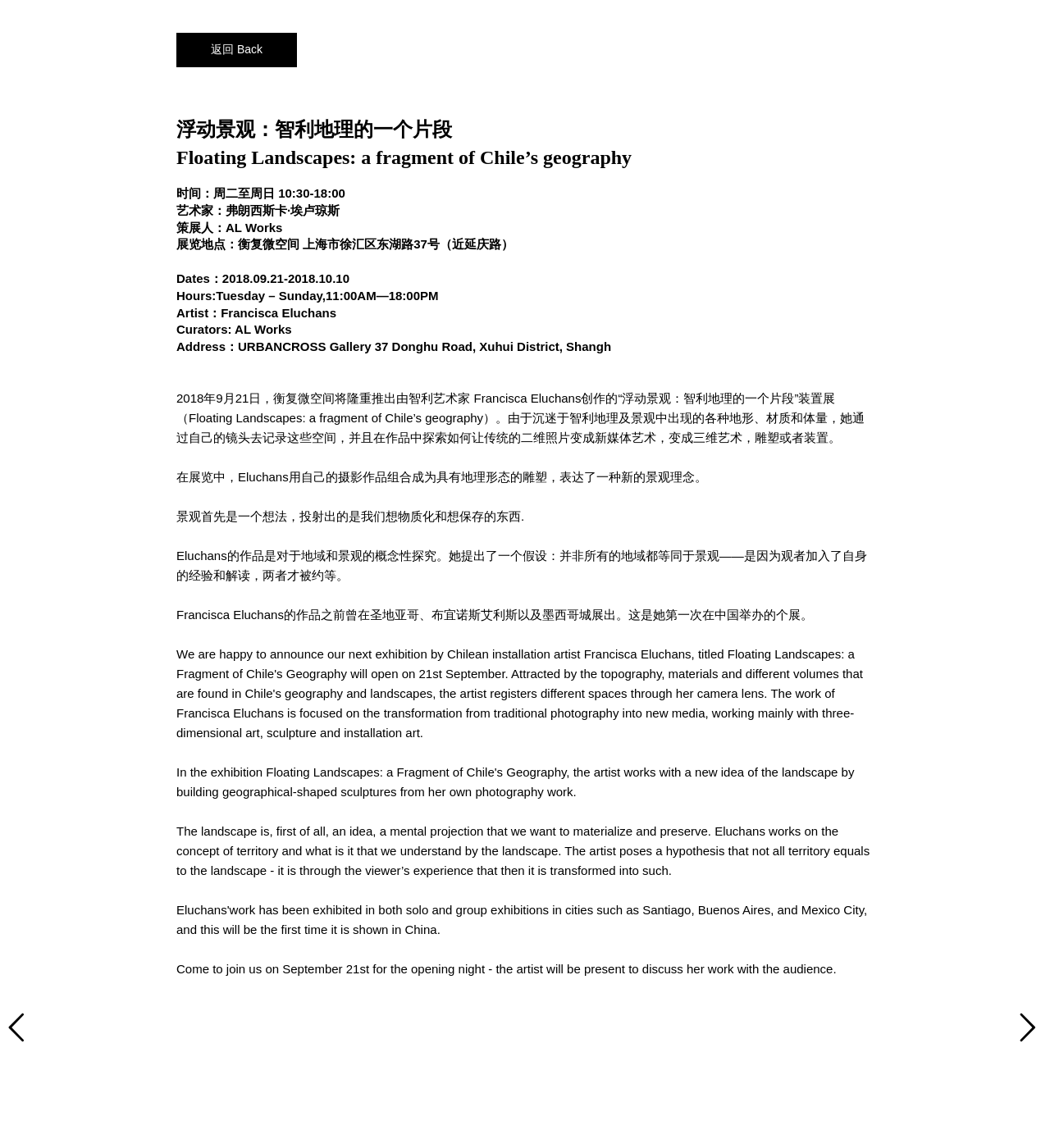What is the concept explored by the artist in her work?
Based on the screenshot, give a detailed explanation to answer the question.

The answer can be found in the StaticText element with the text 'Eluchans的作品是对于地域和景观的概念性探究。她提出了一个假设：并非所有的地域都等同于景观——是因为观者加入了自身的经验和解读，两者才被约等。' which translates to 'Eluchans' work is a conceptual exploration of territory and landscape. She proposes a hypothesis that not all territories are equal to landscapes - it is because the viewer adds their own experience and interpretation, and only then are they approximately equal'.